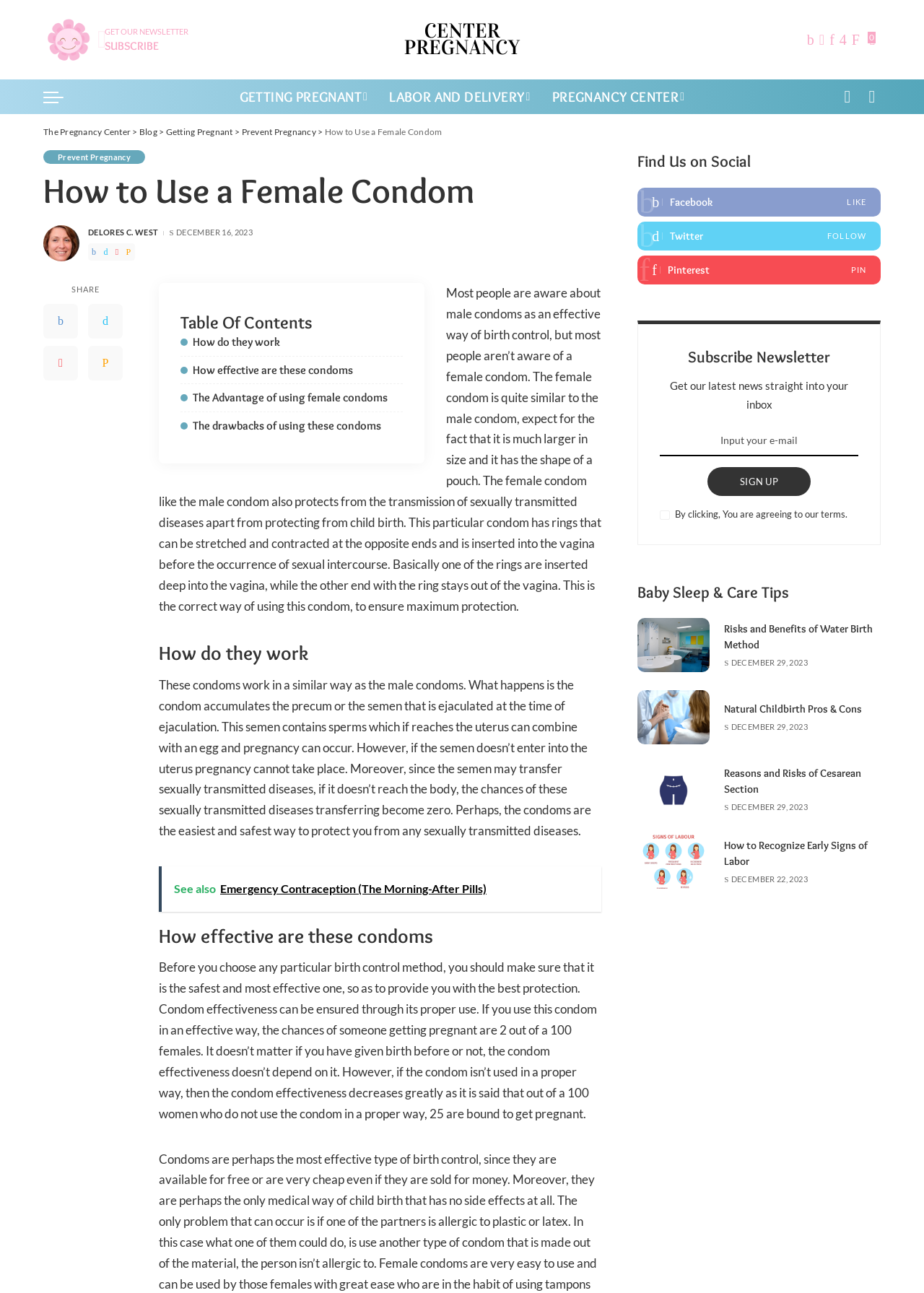Using a single word or phrase, answer the following question: 
What is the shape of a female condom?

a pouch